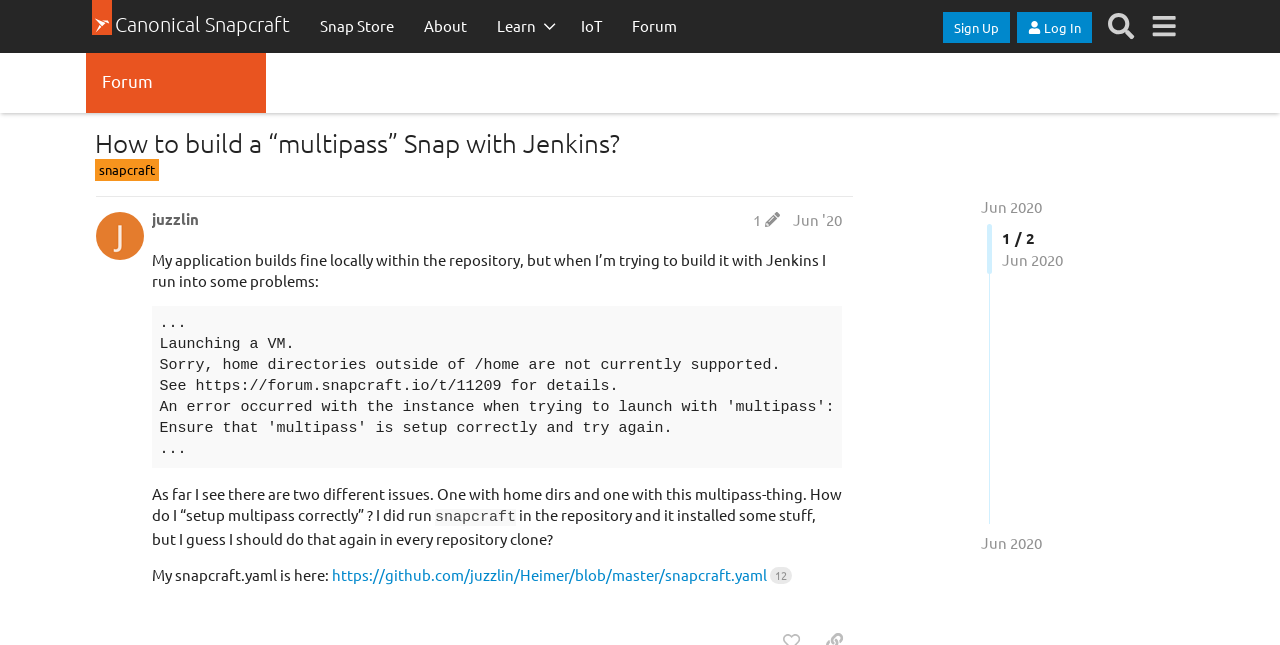Predict the bounding box of the UI element that fits this description: "1".

[0.583, 0.327, 0.614, 0.353]